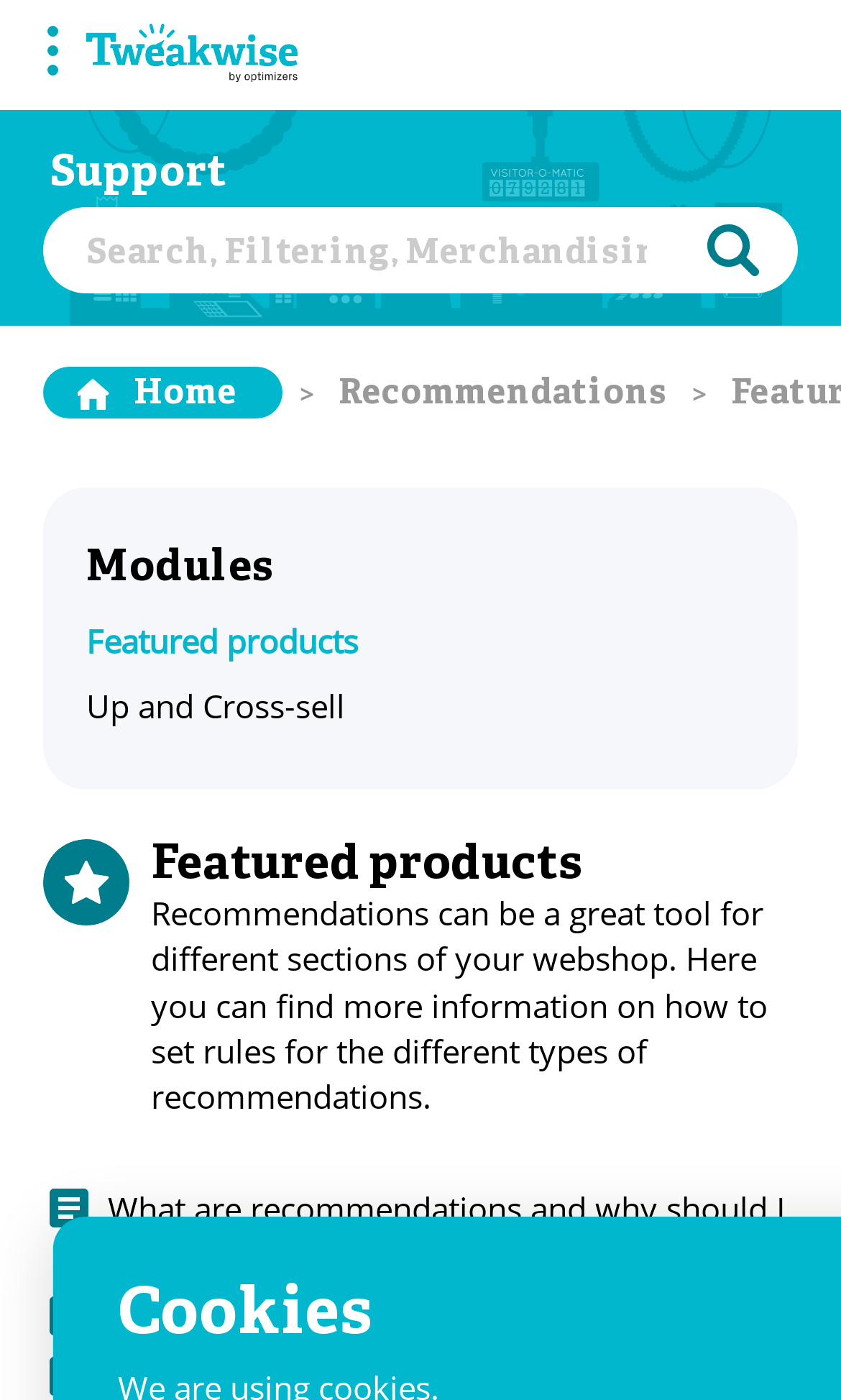Give a detailed account of the webpage's layout and content.

The webpage is a support page for Tweakwise, featuring an overview of their products. At the top left, there is a logo, which is an image linked to the homepage. Next to the logo, there are three links: "Support", "Home", and "Recommendations". The "Home" link has a small icon beside it.

Below the top navigation, there is a search bar with a placeholder text "Search, Filtering, Merchandising" and a button with an icon. The search bar is located at the top center of the page.

The main content of the page is divided into sections. The first section is titled "Modules" and has a brief description. The second section is titled "Up and Cross-sell" and also has a brief description. Below these sections, there is an image.

The third section is titled "Featured products" and has a longer description that explains the benefits of using recommendations in an online shop. Below this section, there are two links: "What are recommendations and why should I use them?" and "Which types of recommendations are there?". Each link has a small icon beside it.